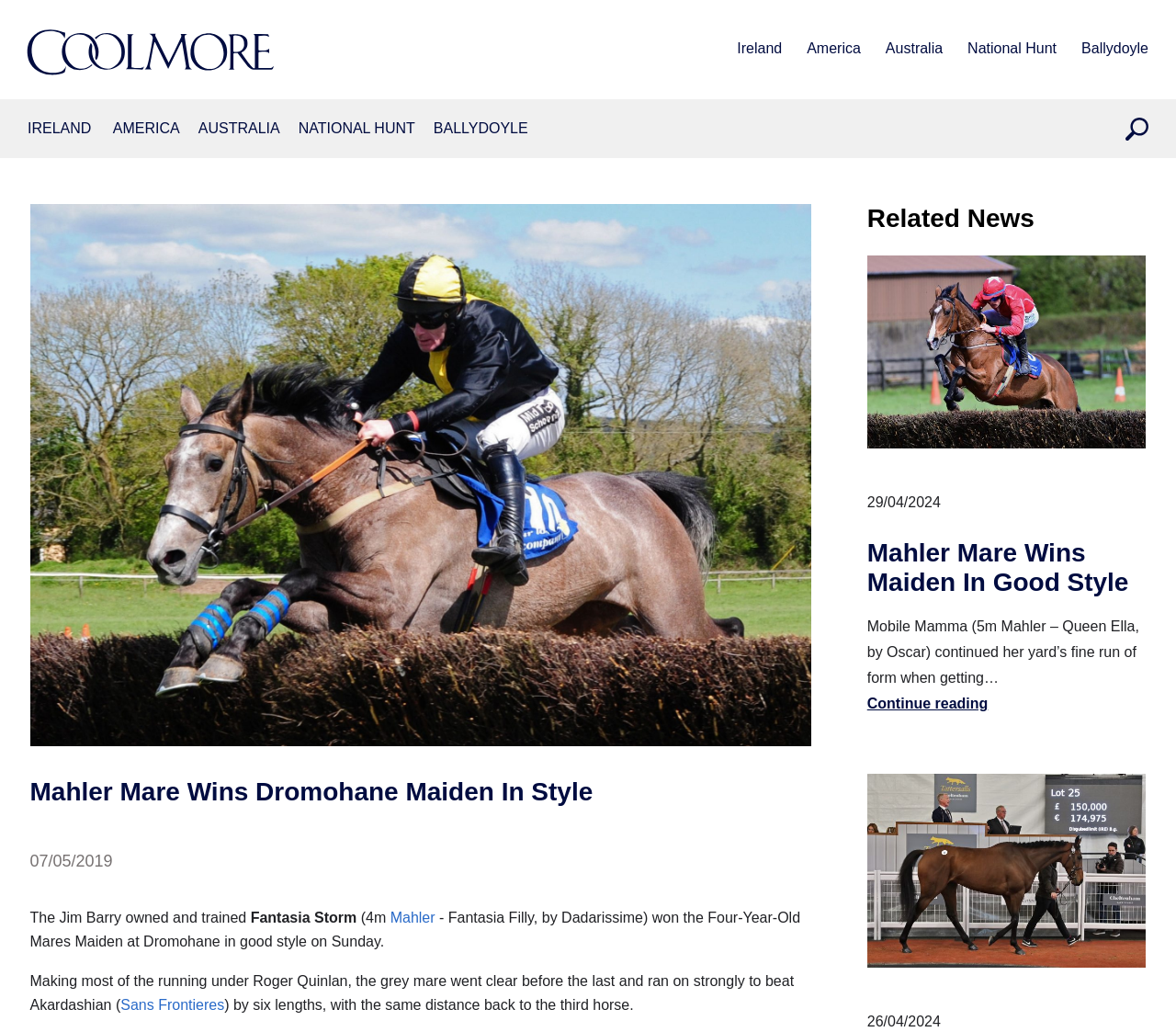Please determine the bounding box coordinates of the element to click in order to execute the following instruction: "Read the article about Mahler Mare Wins Maiden In Good Style". The coordinates should be four float numbers between 0 and 1, specified as [left, top, right, bottom].

[0.025, 0.744, 0.69, 0.817]